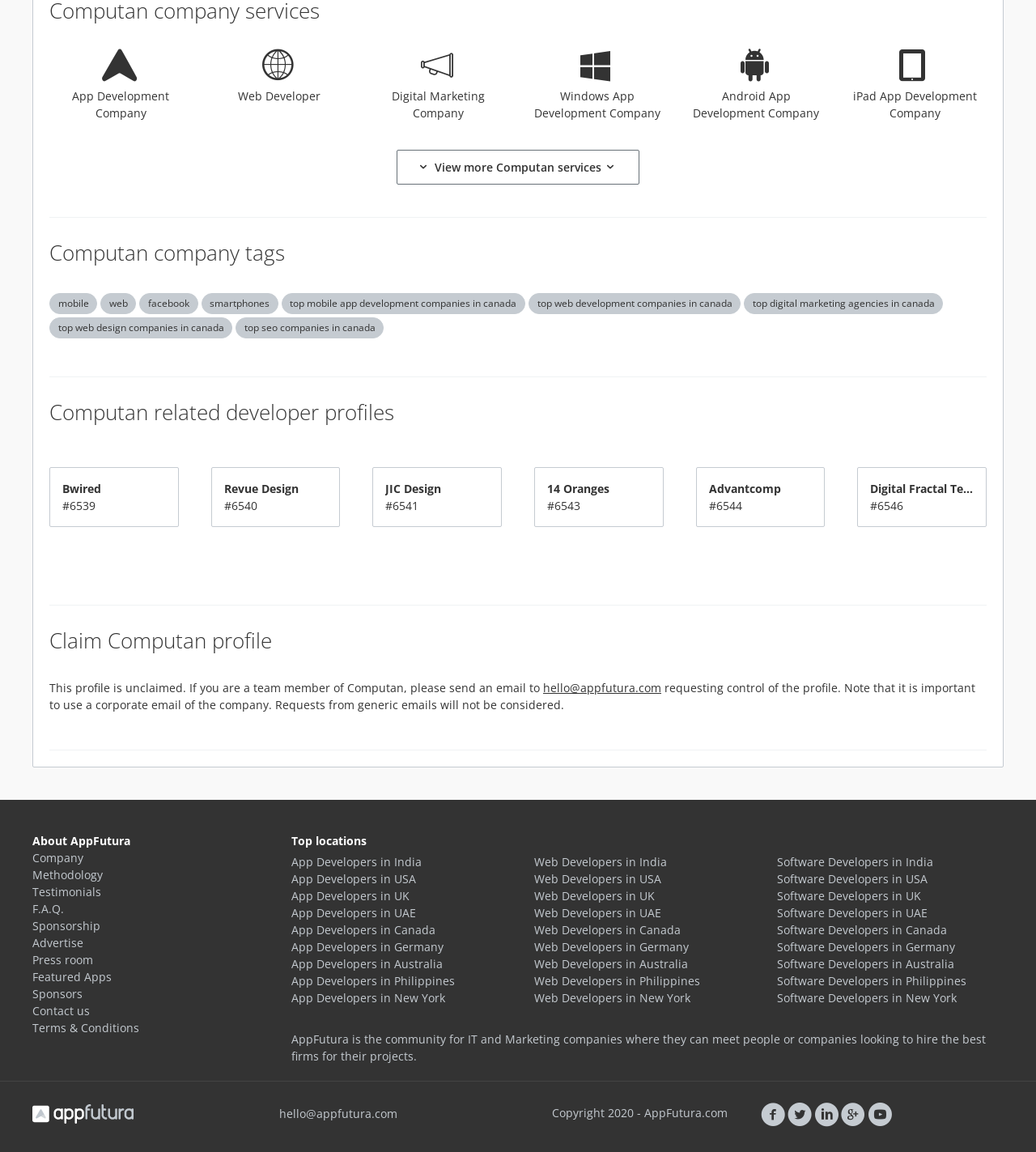Please specify the bounding box coordinates of the clickable region necessary for completing the following instruction: "Check top mobile app development companies in canada". The coordinates must consist of four float numbers between 0 and 1, i.e., [left, top, right, bottom].

[0.272, 0.255, 0.507, 0.273]